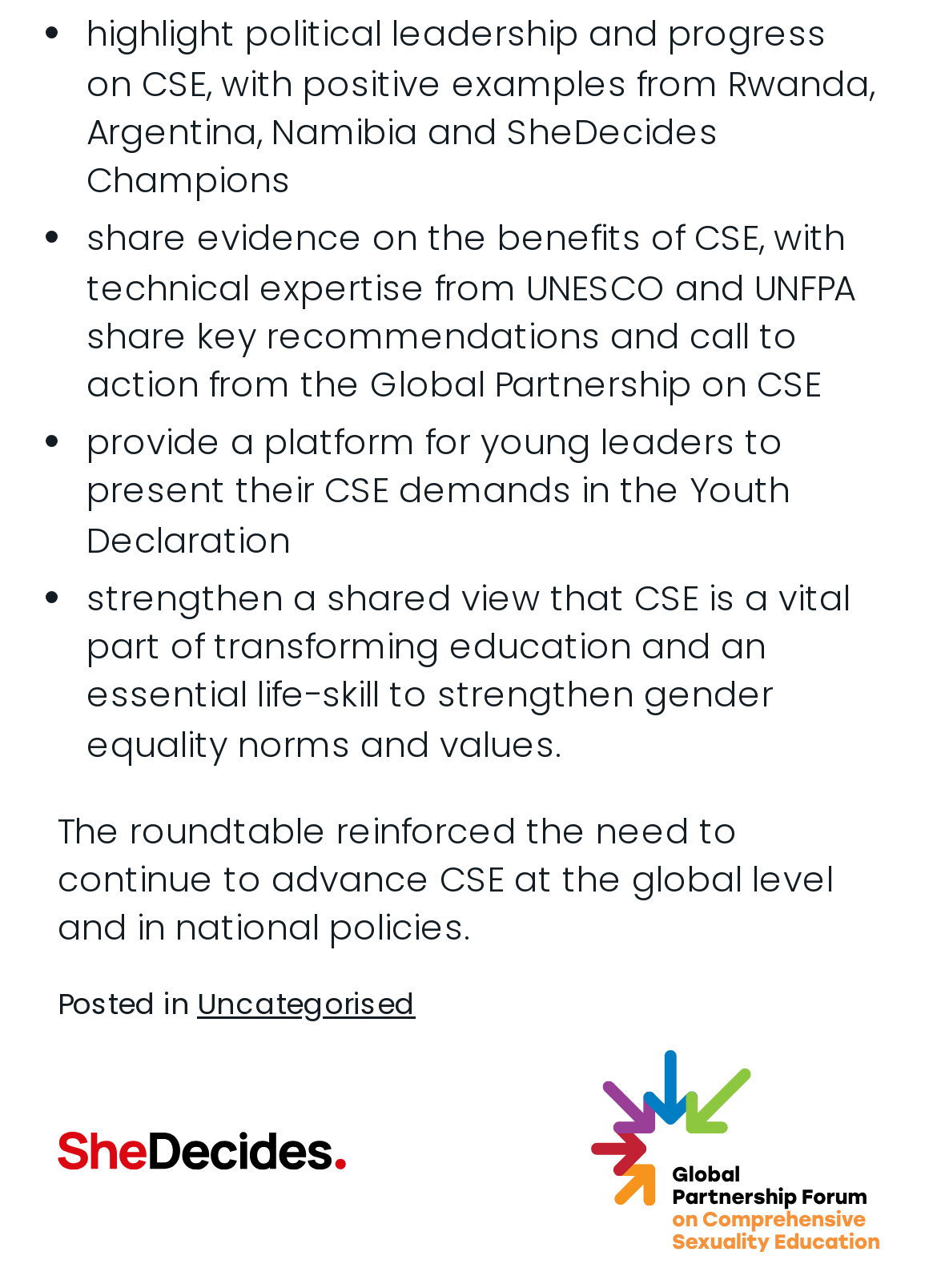Based on the image, please elaborate on the answer to the following question:
What is the category of the post?

The category of the post is 'Uncategorised' as mentioned in the text 'Posted in Uncategorised'.